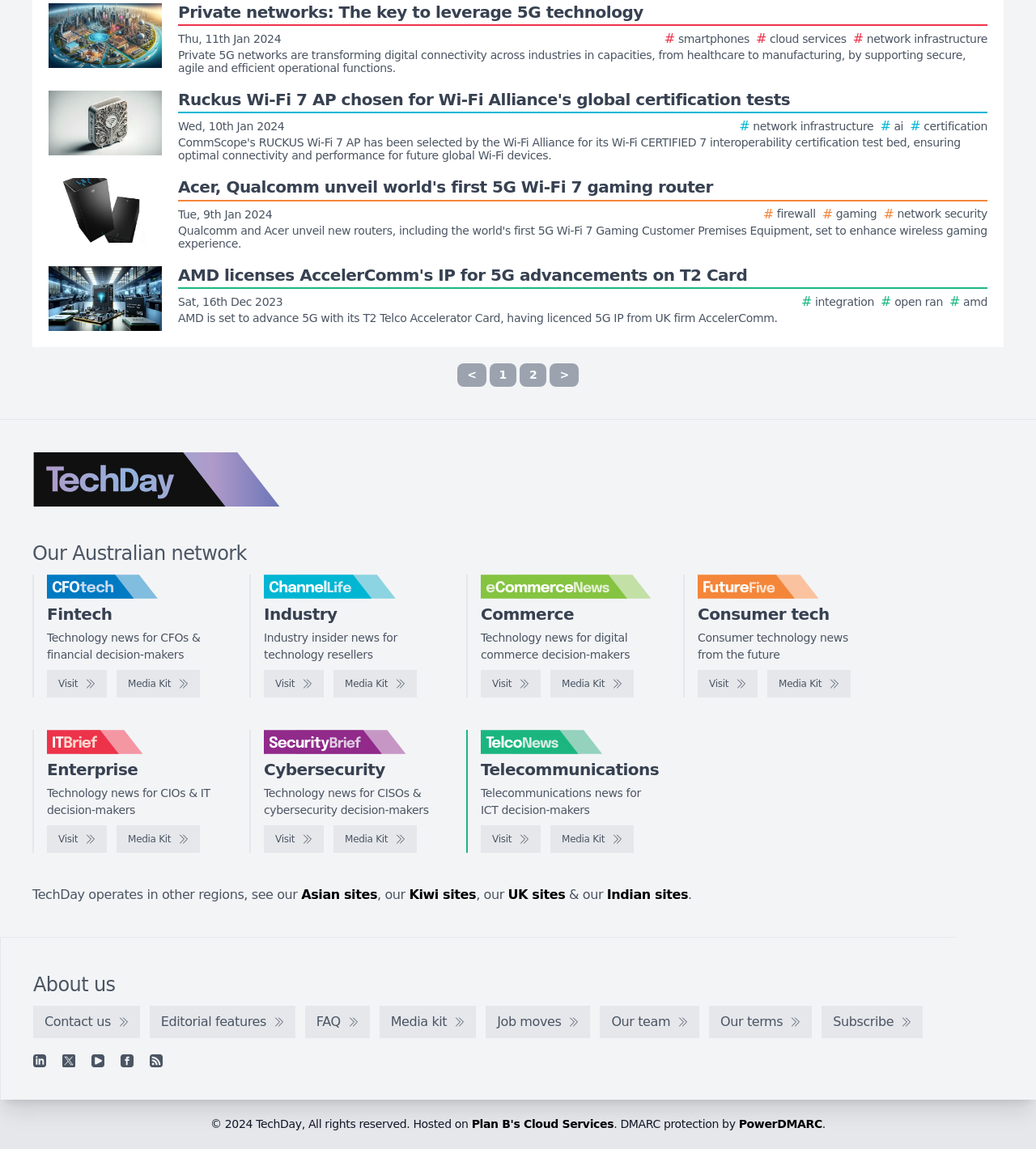Please specify the bounding box coordinates of the region to click in order to perform the following instruction: "Click on the 'HOME' link".

None